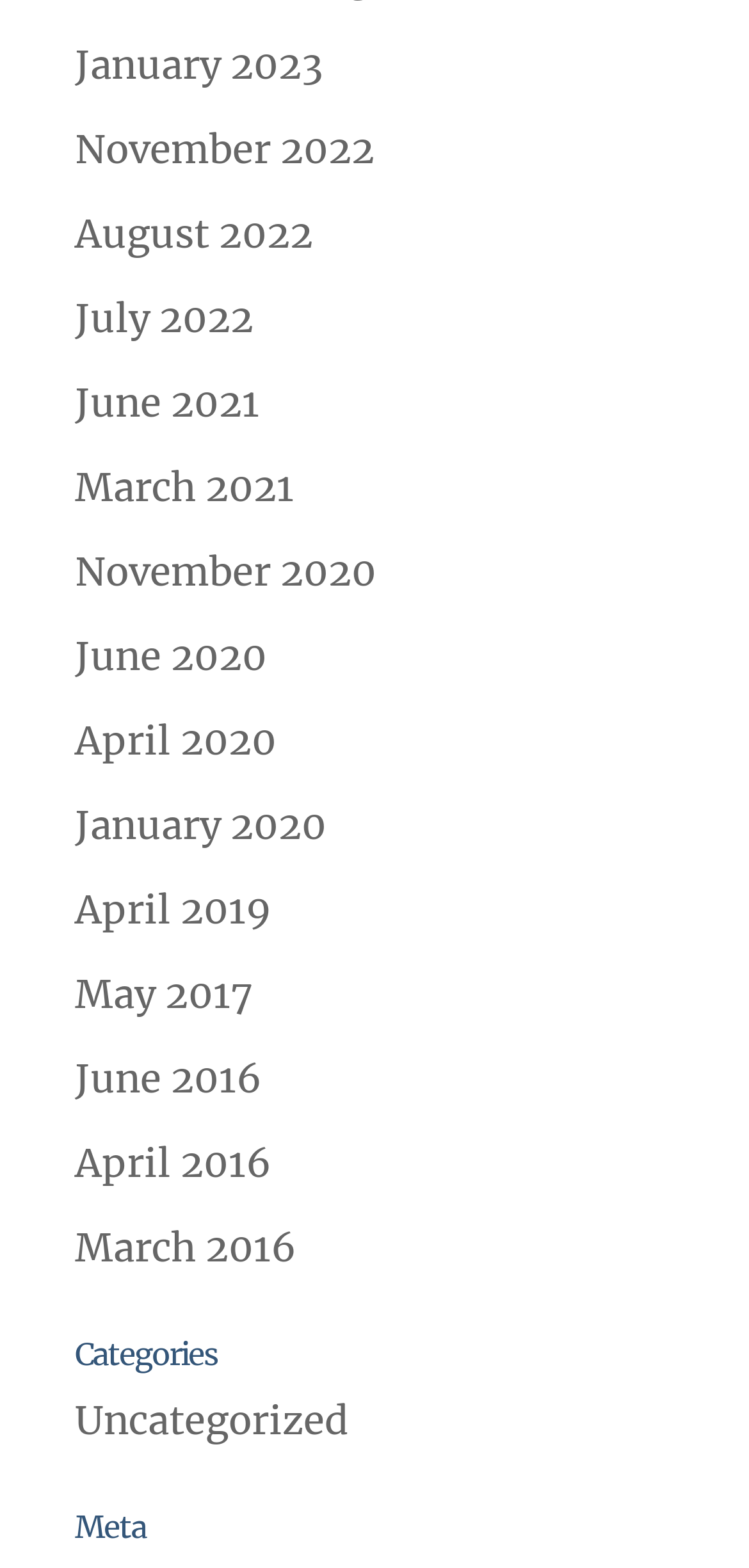What is the category with the most links?
Using the visual information, answer the question in a single word or phrase.

Uncategorized